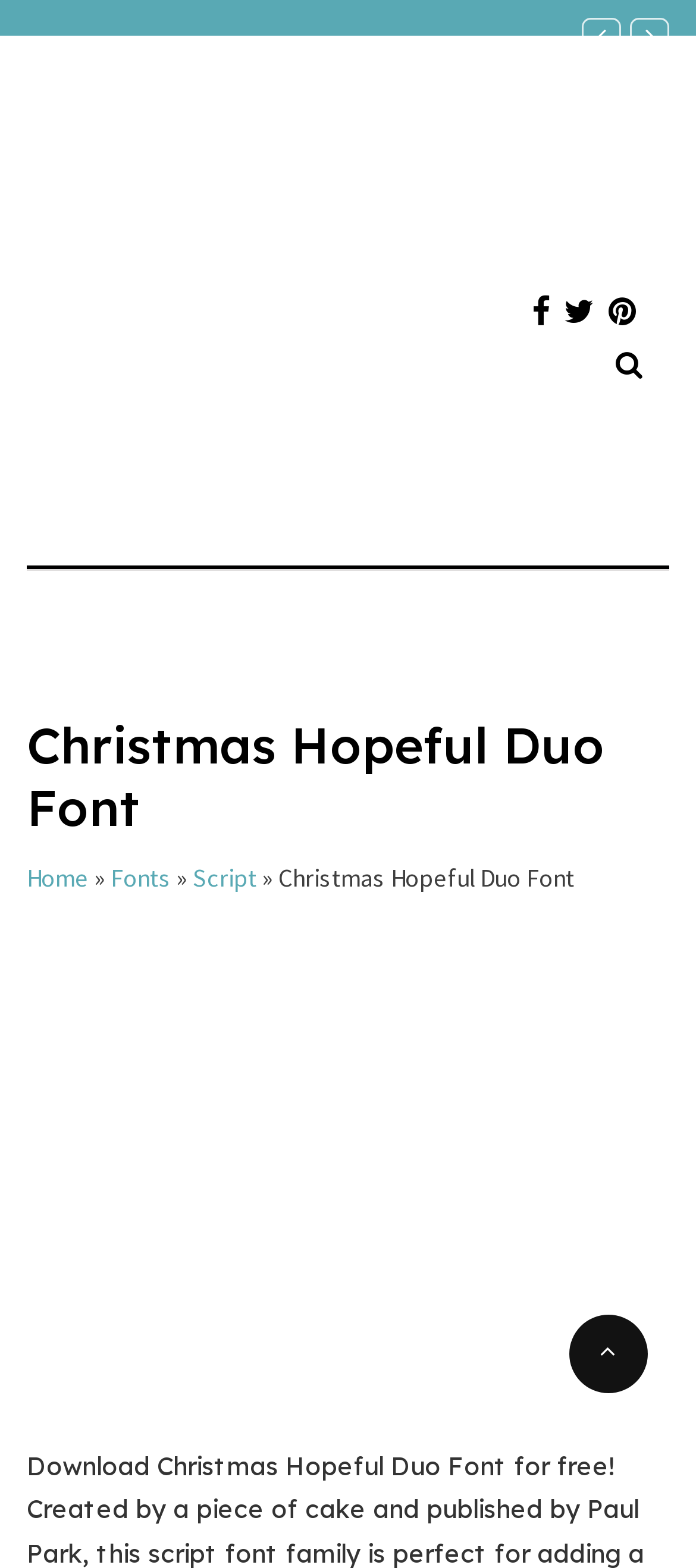What is the position of the 'Scroll to top' link?
Using the image, elaborate on the answer with as much detail as possible.

I determined the position of the 'Scroll to top' link by comparing its bounding box coordinates [0.818, 0.838, 0.931, 0.889] with other elements on the webpage. Its y1 and y2 coordinates are larger than most other elements, indicating that it is located at the bottom of the webpage. Its x1 and x2 coordinates are also larger than most other elements, indicating that it is located on the right side of the webpage.